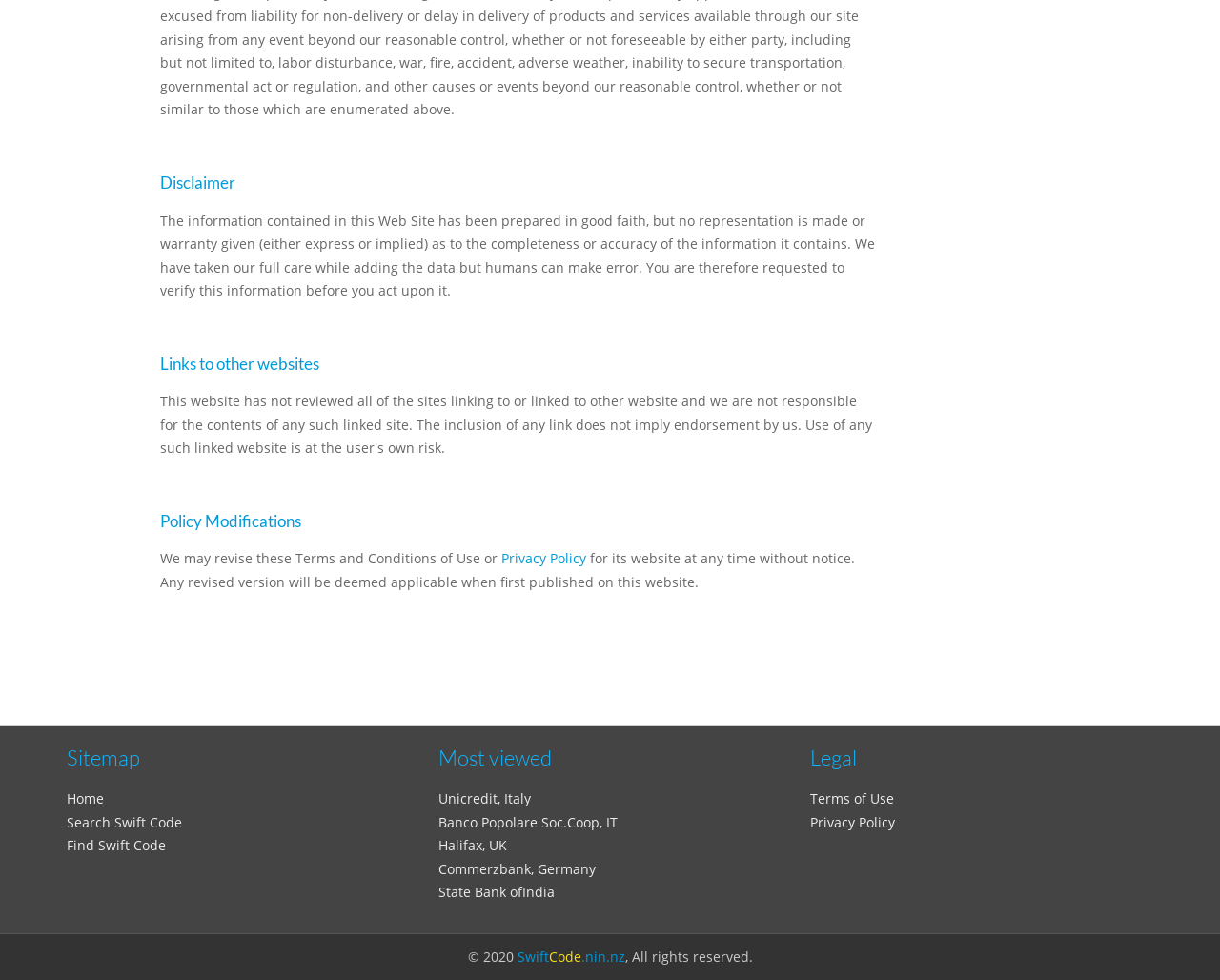Predict the bounding box of the UI element that fits this description: "Home".

[0.055, 0.806, 0.085, 0.824]